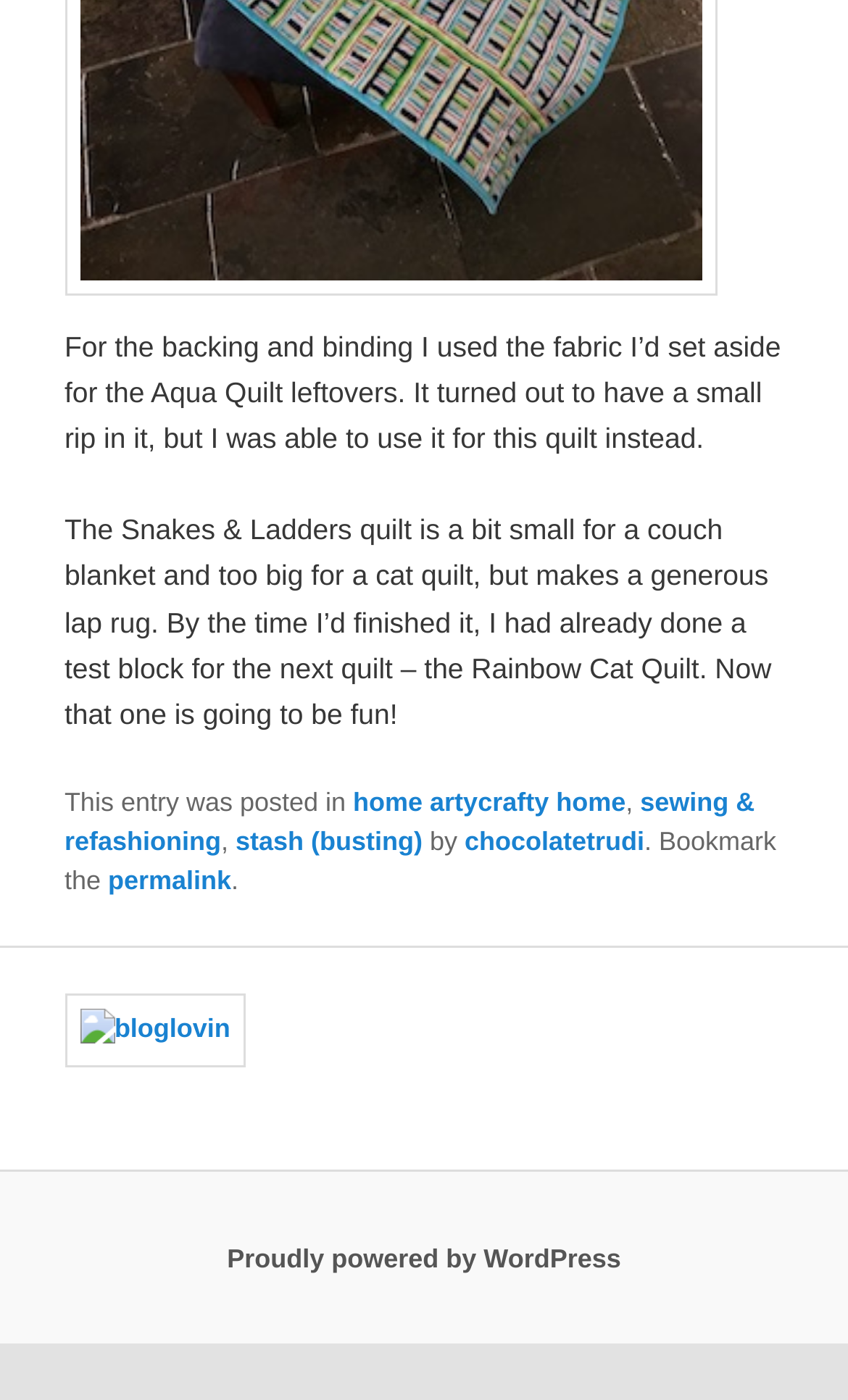What is the platform powering this blog?
Can you provide a detailed and comprehensive answer to the question?

The footer section of the blog mentions 'Proudly powered by WordPress', indicating that the platform powering this blog is WordPress.